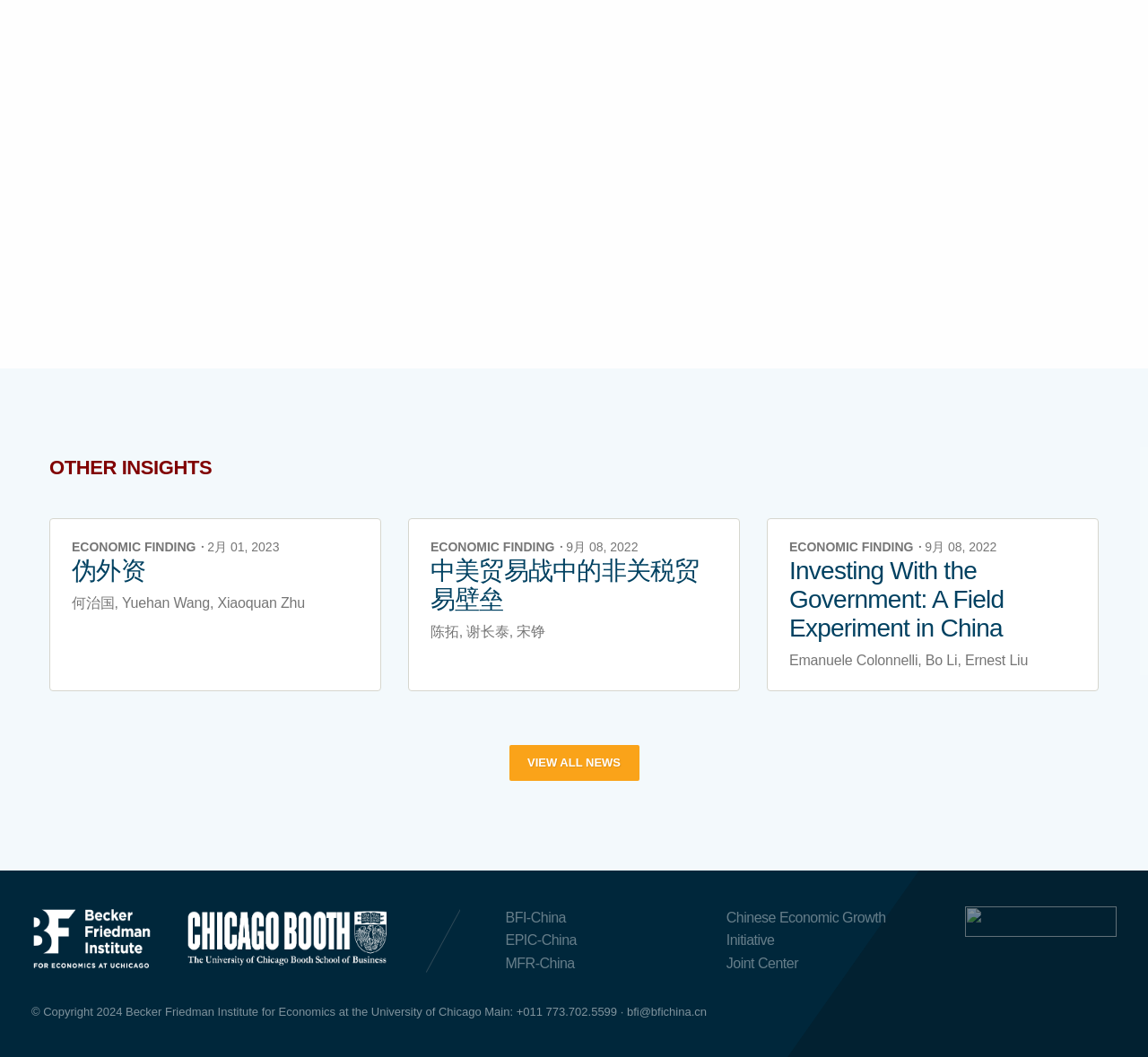Give the bounding box coordinates for this UI element: "BFI-China". The coordinates should be four float numbers between 0 and 1, arranged as [left, top, right, bottom].

[0.44, 0.86, 0.493, 0.875]